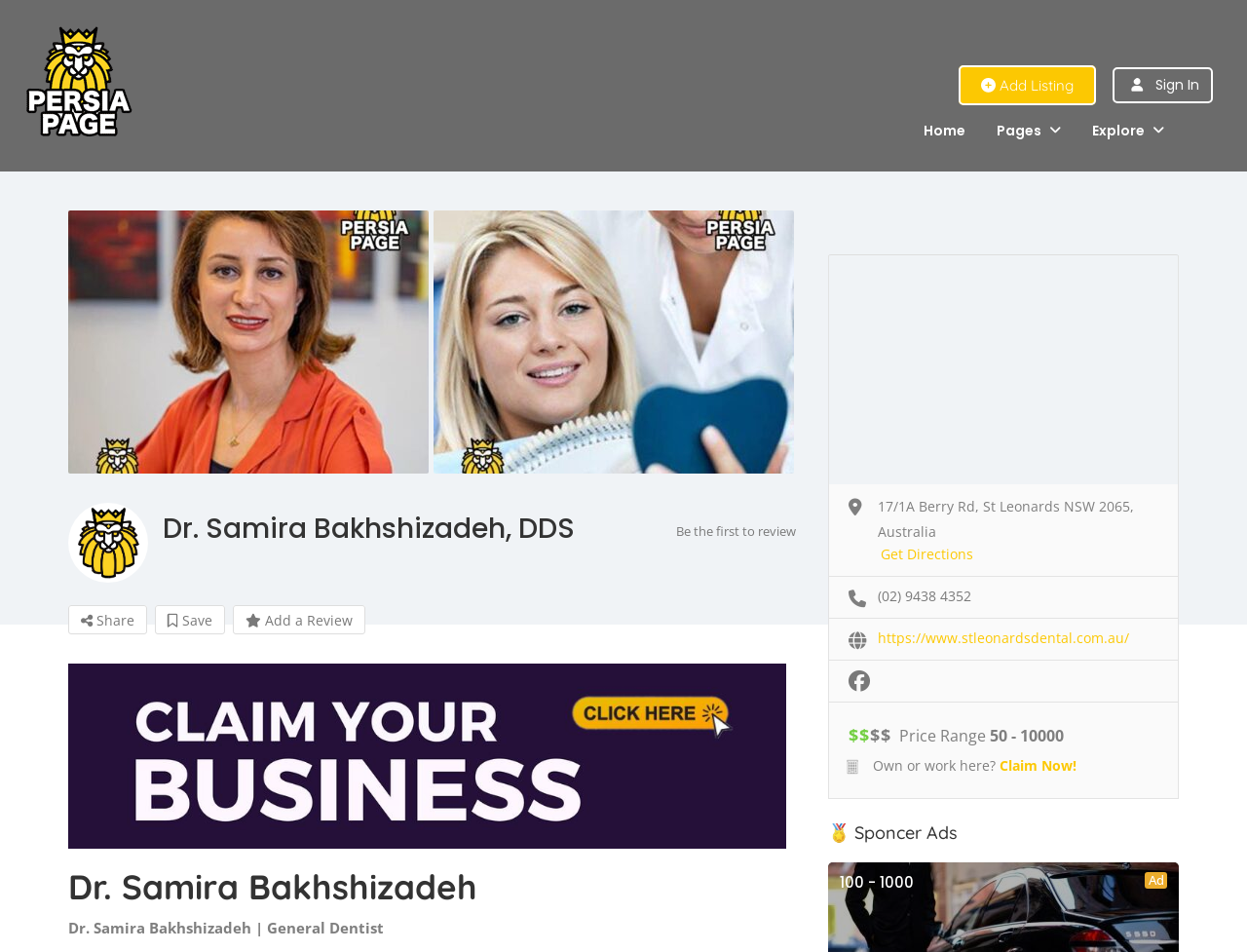What is the profession of Dr. Samira Bakhshizadeh?
Can you provide a detailed and comprehensive answer to the question?

Based on the webpage, I found the text 'Dr. Samira Bakhshizadeh | General Dentist' which indicates that Dr. Samira Bakhshizadeh is a General Dentist.